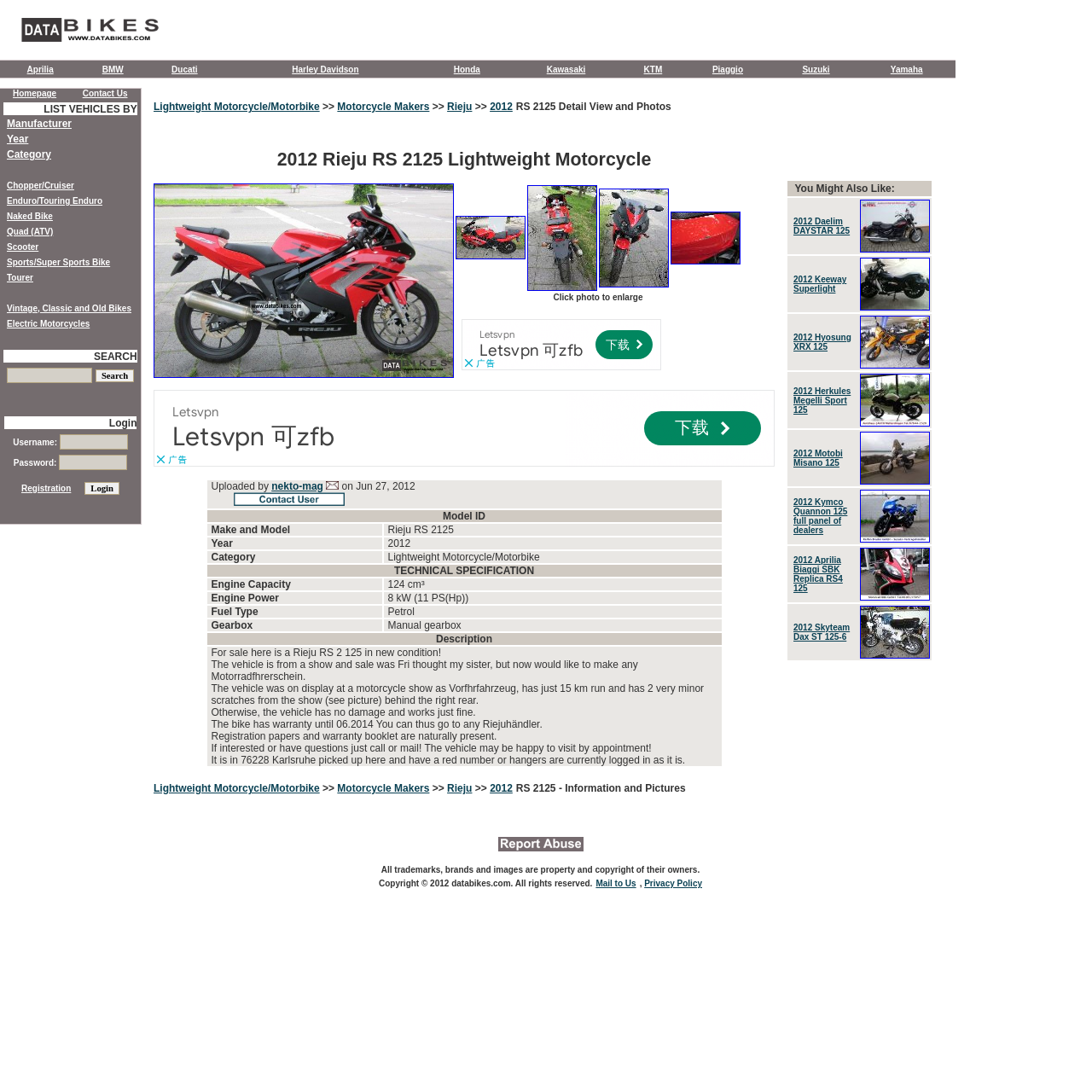What is the brand of the motorcycle?
By examining the image, provide a one-word or phrase answer.

Rieju